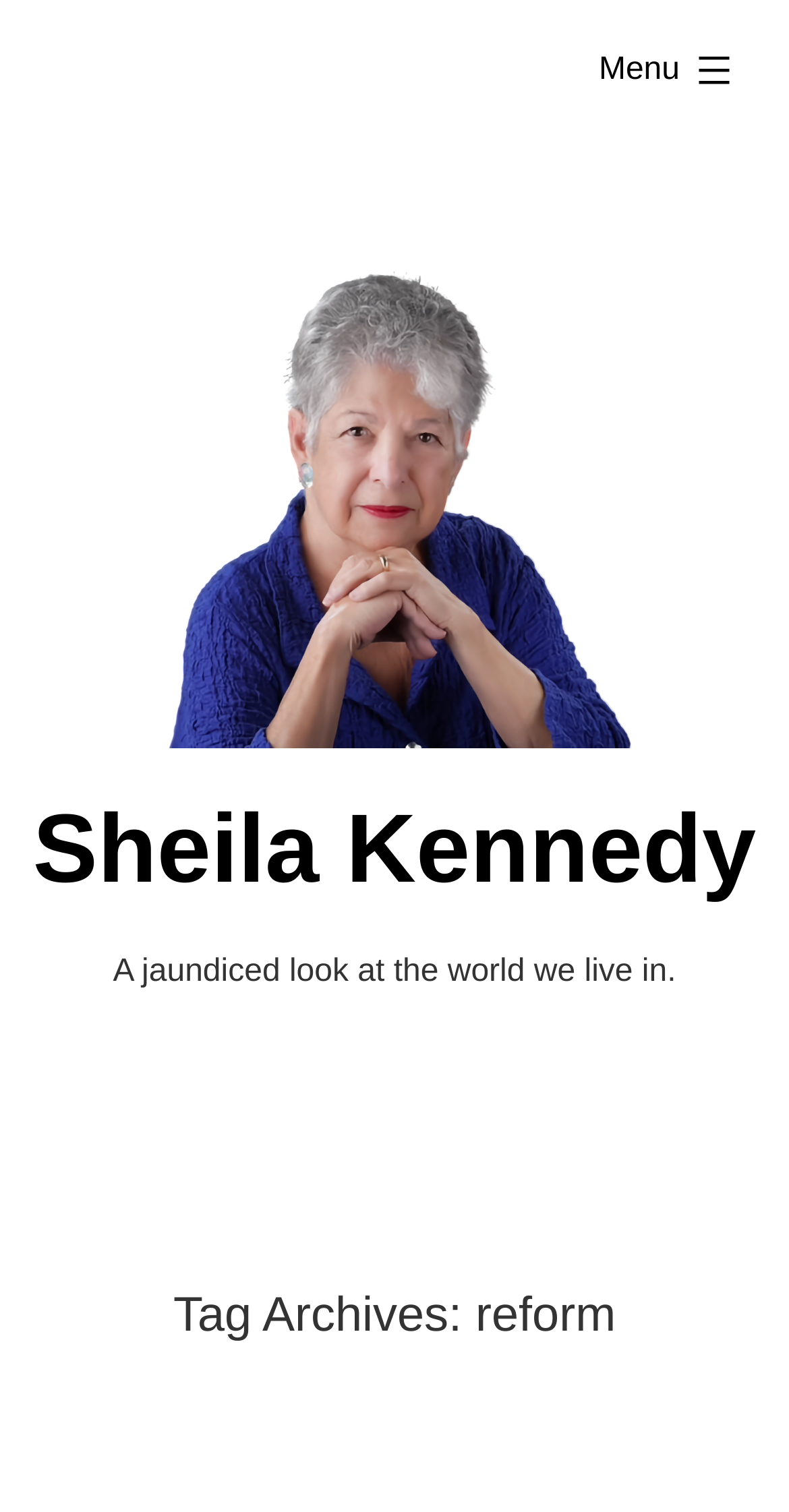Please identify and generate the text content of the webpage's main heading.

Tag Archives: reform